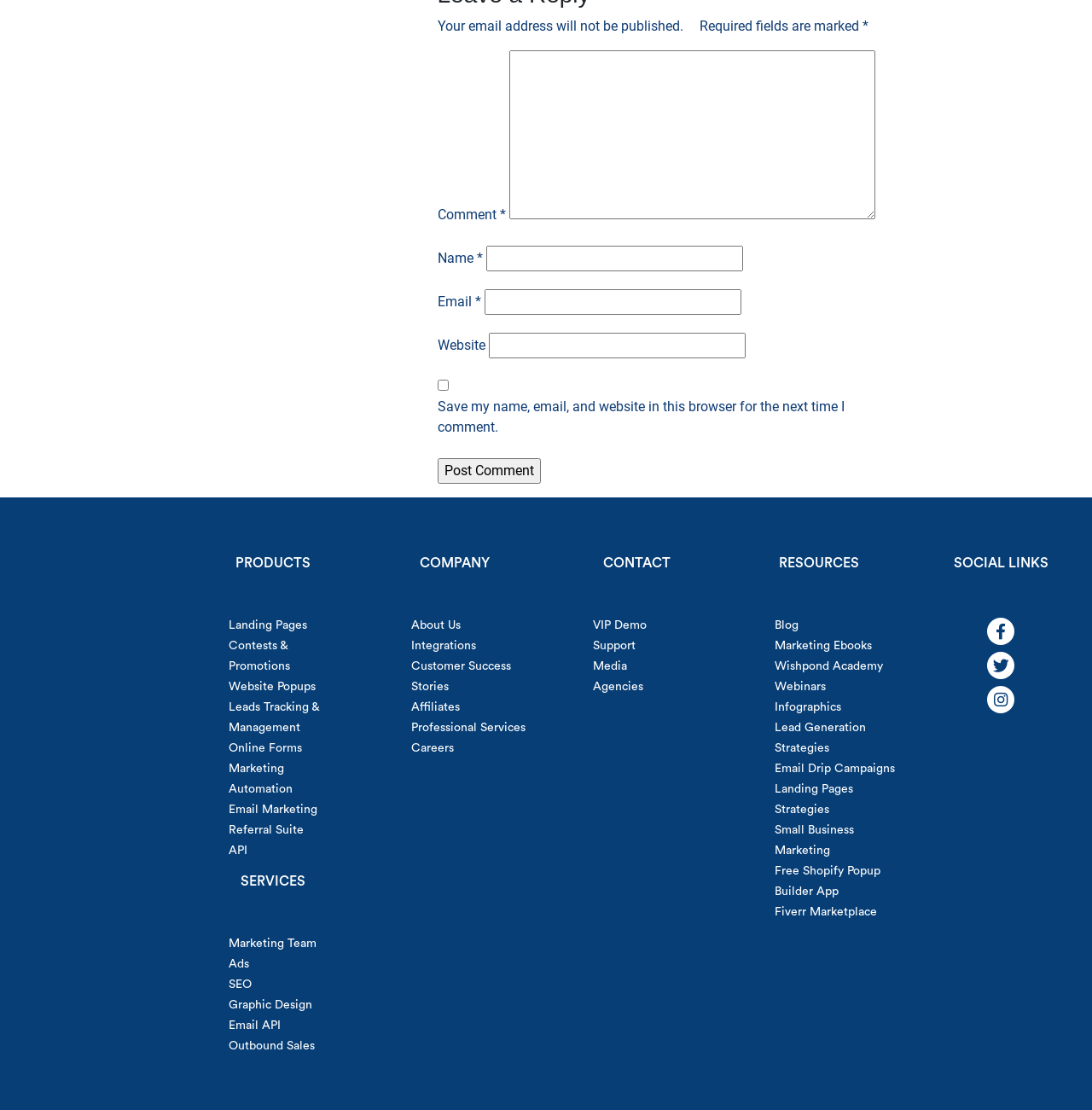Provide a short answer to the following question with just one word or phrase: What is the required field marked with an asterisk?

Comment, Name, Email